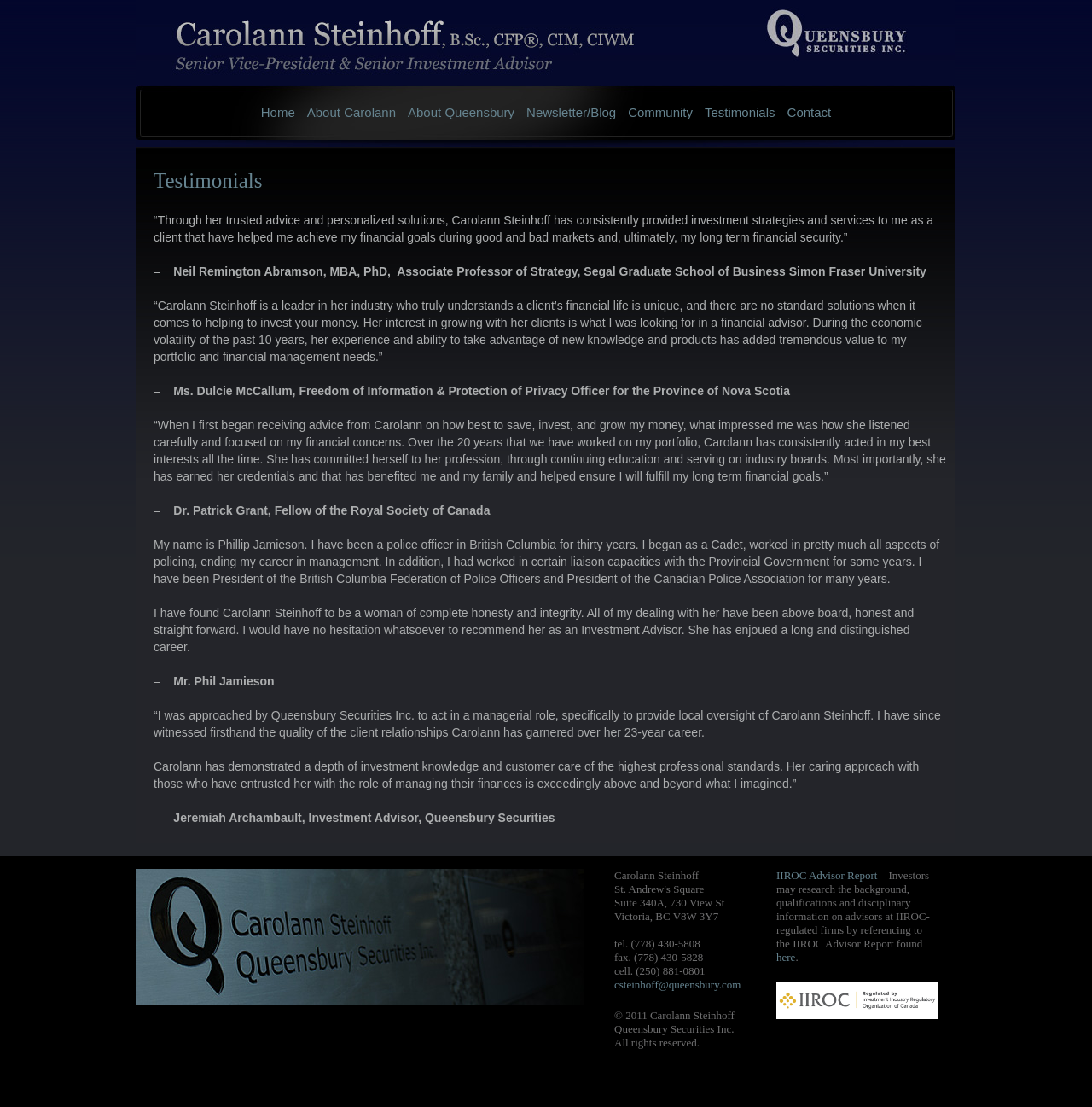Determine the coordinates of the bounding box that should be clicked to complete the instruction: "Click on the 'About Carolann' link". The coordinates should be represented by four float numbers between 0 and 1: [left, top, right, bottom].

[0.276, 0.081, 0.368, 0.123]